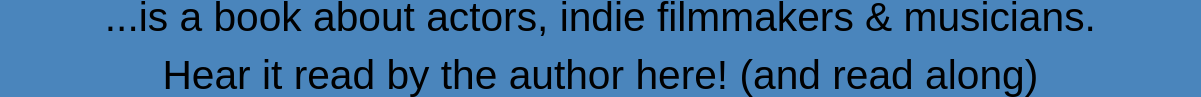Who reads the book aloud?
Answer with a single word or short phrase according to what you see in the image.

The author